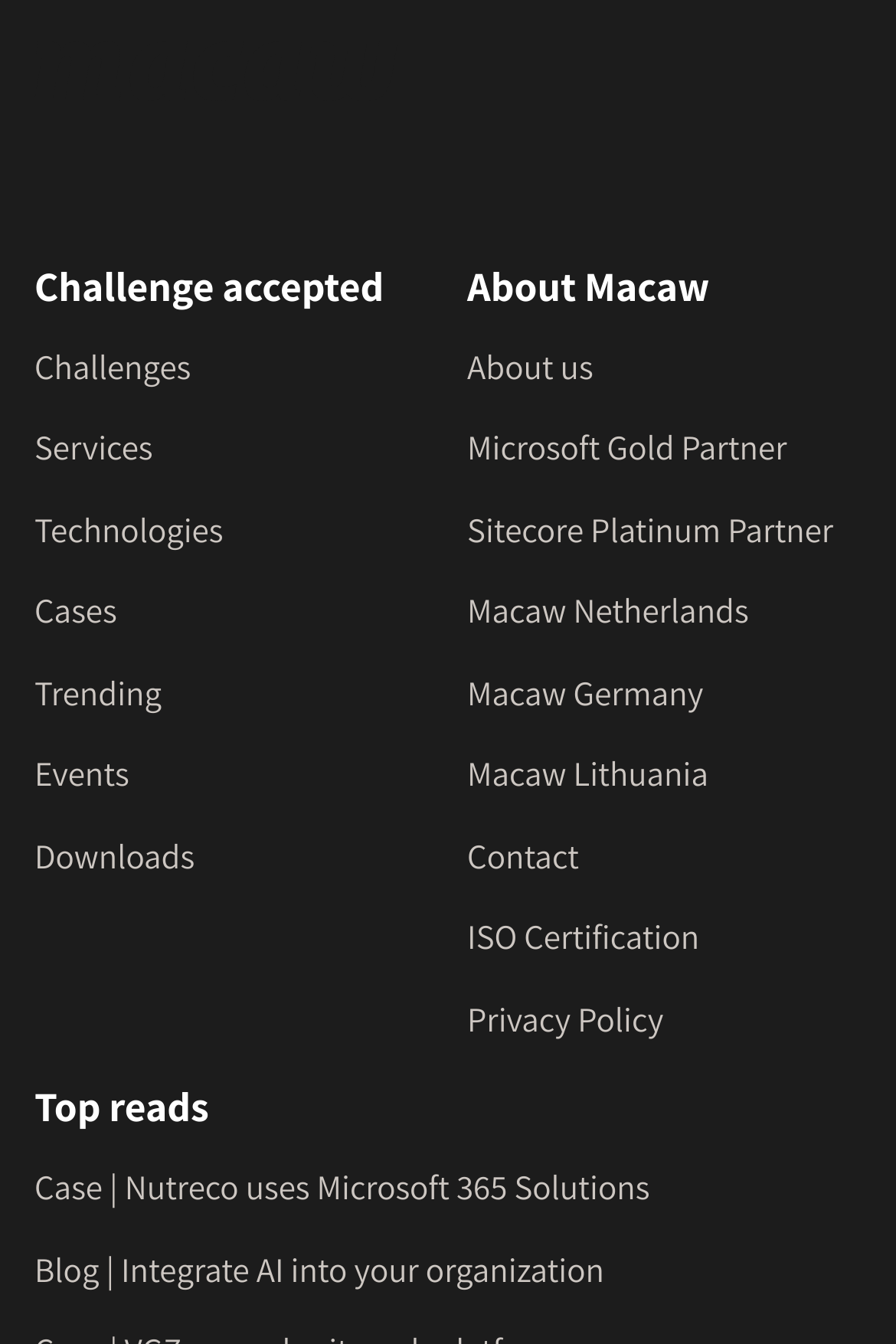Please indicate the bounding box coordinates for the clickable area to complete the following task: "Explore Plumber Service". The coordinates should be specified as four float numbers between 0 and 1, i.e., [left, top, right, bottom].

None